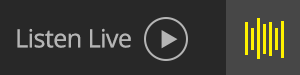Utilize the details in the image to give a detailed response to the question: What is the purpose of the 'Listen Live' button?

The caption explains that clicking the 'Listen Live' button will initiate playback of a live broadcast, likely from a radio station or streaming service.